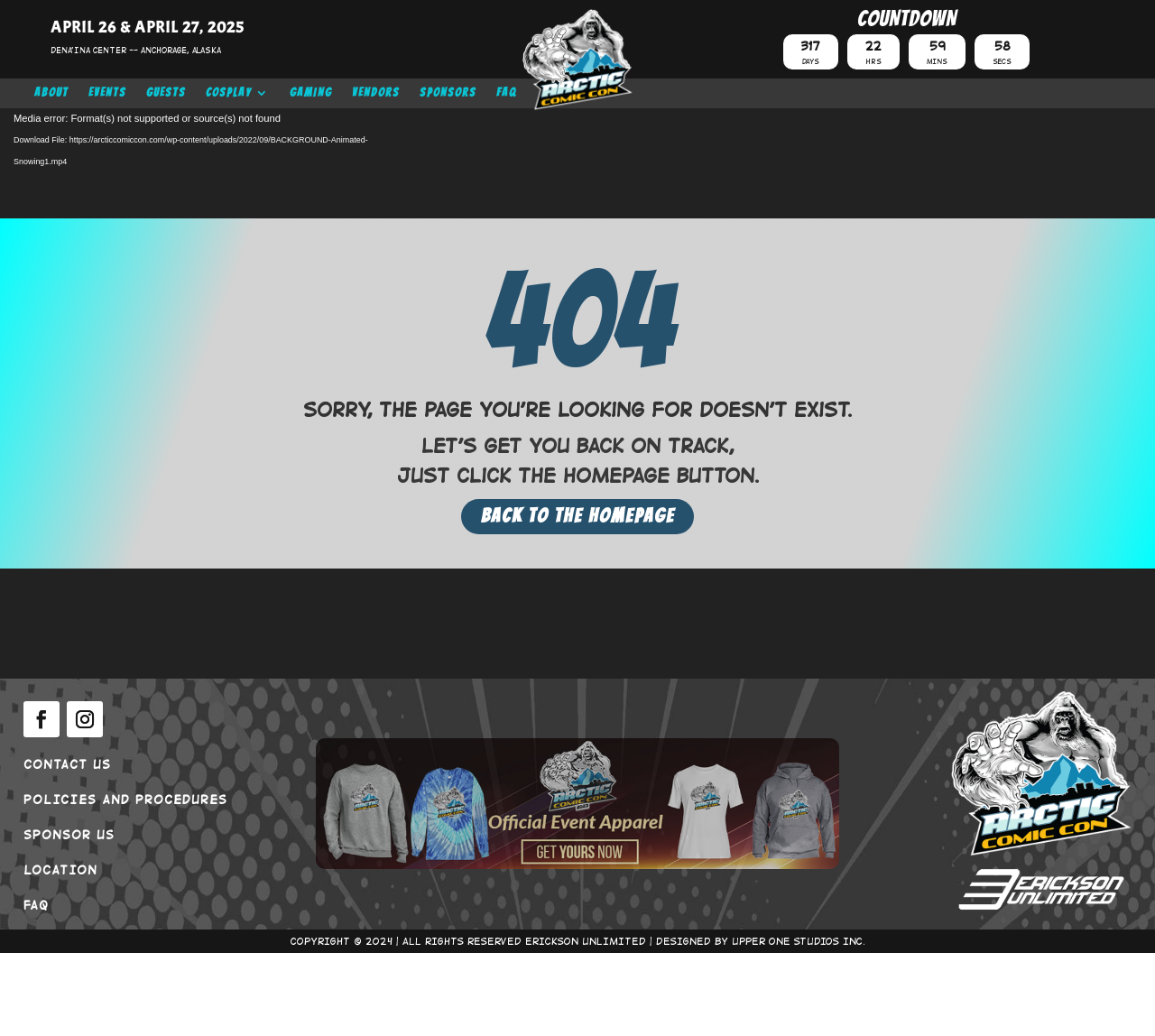Observe the image and answer the following question in detail: What is the countdown for?

I inferred that the countdown is for the event by looking at the context in which the countdown is presented. The countdown is displayed prominently on the page, and the event date is mentioned above it, suggesting that the countdown is counting down to the event.